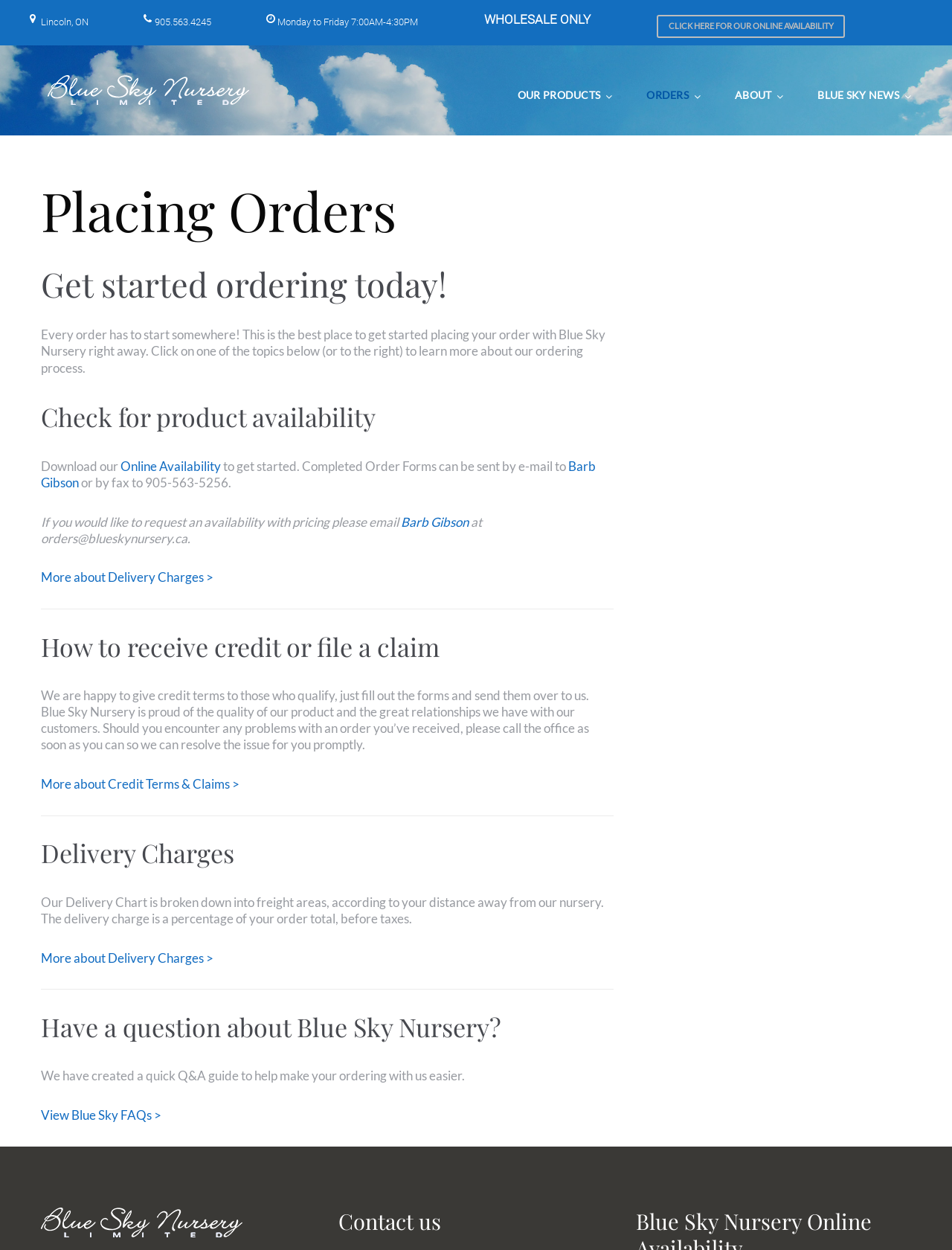How can I get started with ordering from Blue Sky Nursery?
Please interpret the details in the image and answer the question thoroughly.

I found the answer by reading the introductory text on the webpage, which explains that every order has to start somewhere. The text suggests that clicking on one of the topics below or to the right will provide more information about the ordering process.